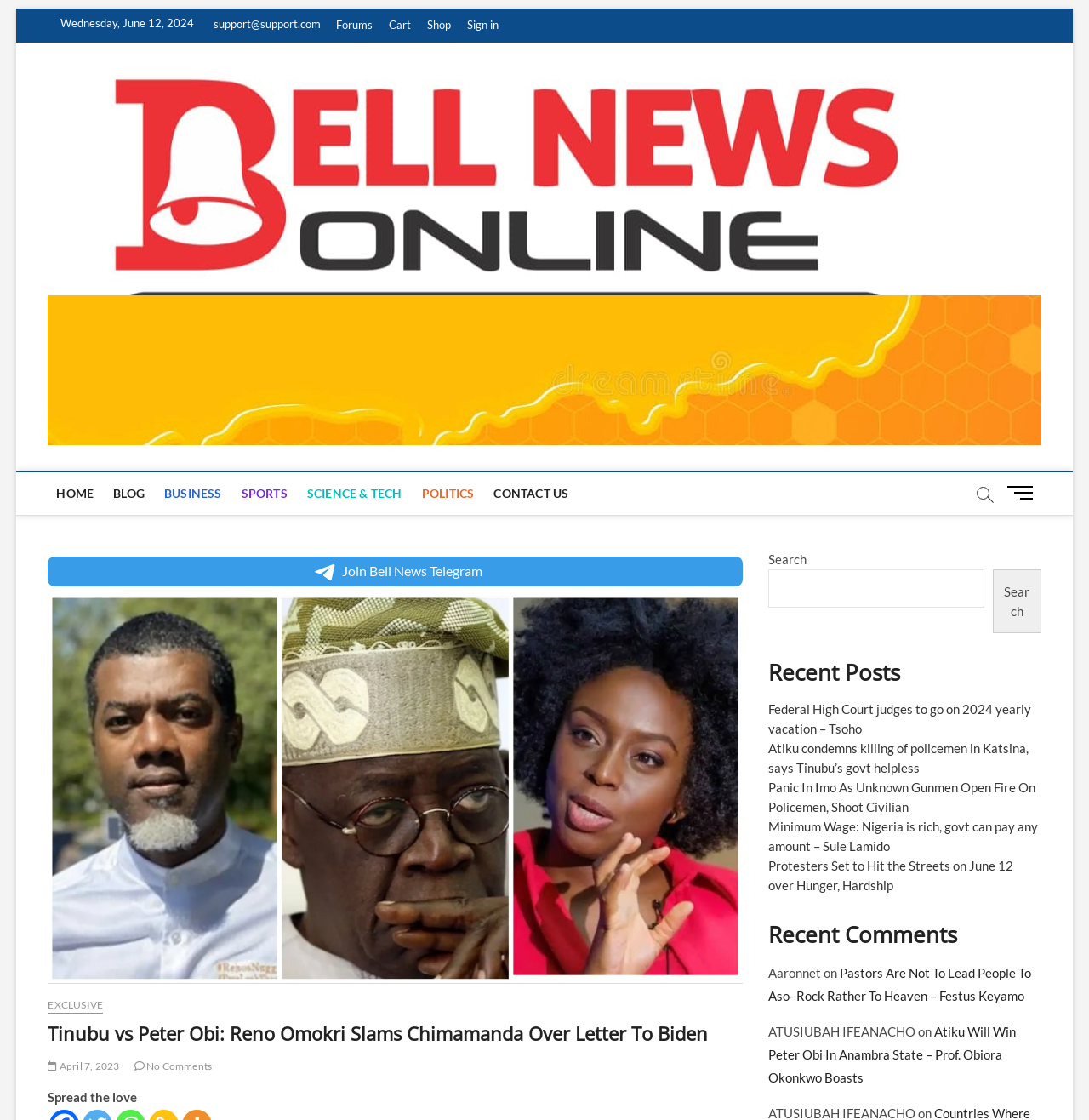Please find the bounding box coordinates of the clickable region needed to complete the following instruction: "Search for something". The bounding box coordinates must consist of four float numbers between 0 and 1, i.e., [left, top, right, bottom].

[0.706, 0.508, 0.904, 0.543]